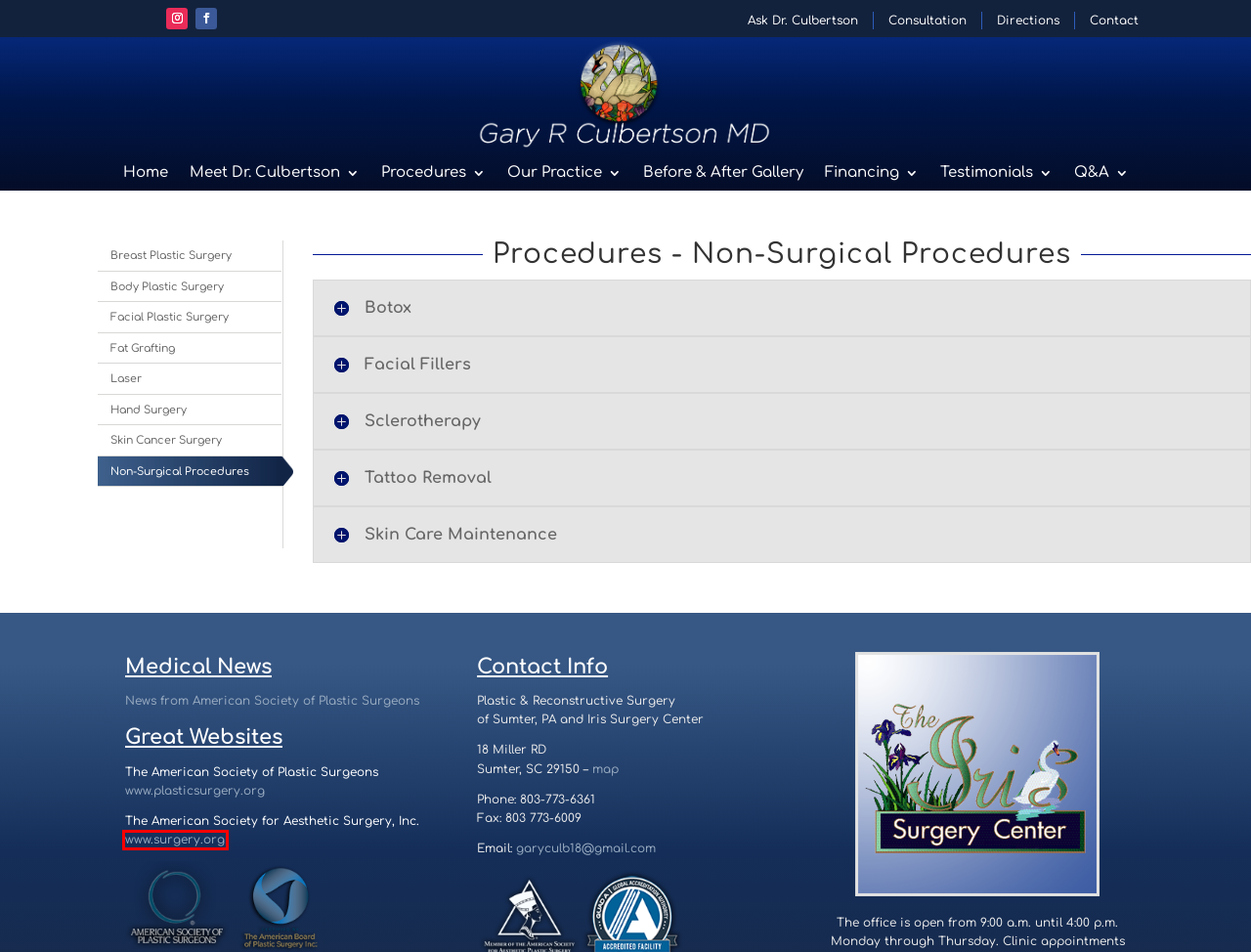Examine the screenshot of the webpage, which has a red bounding box around a UI element. Select the webpage description that best fits the new webpage after the element inside the red bounding box is clicked. Here are the choices:
A. Gallery | Gary R Culbertson MD - Plastic Surgeon
B. The Aesthetic Society | Advancing Aesthetic Plastic Surgery
C. Welcome | Gary R Culbertson MD - Plastic Surgeon
D. Facial Plastic Surgery | Gary R Culbertson MD - Plastic Surgeon
E. Body Plastic Surgery | Gary R Culbertson MD - Plastic Surgeon
F. Fat Grafting | Gary R Culbertson MD - Plastic Surgeon
G. Breast Plastic Surgery | Gary R Culbertson MD - Plastic Surgeon
H. American Society of Plastic Surgeons

B